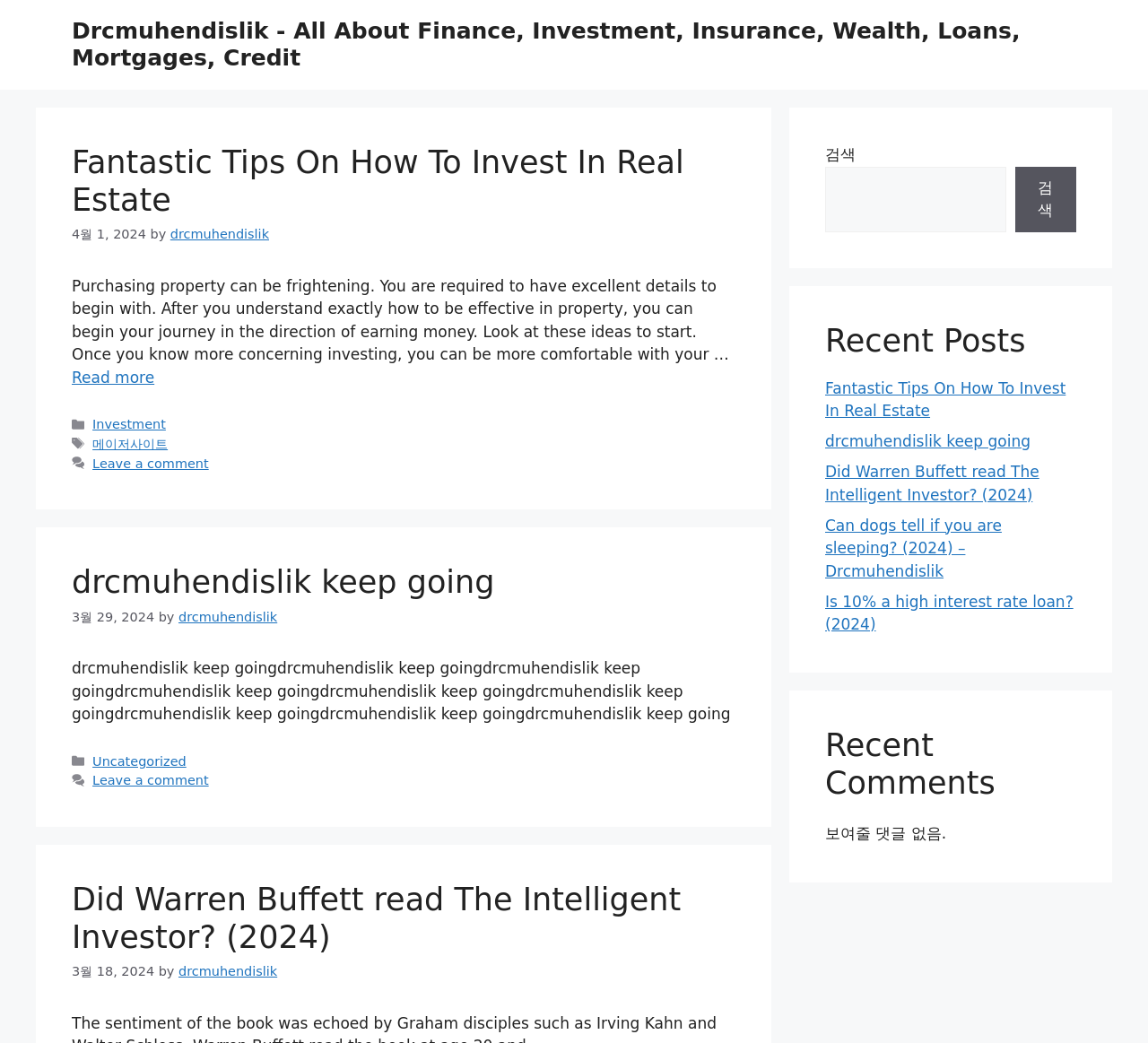Identify the bounding box for the UI element specified in this description: "Read more". The coordinates must be four float numbers between 0 and 1, formatted as [left, top, right, bottom].

[0.062, 0.353, 0.134, 0.37]